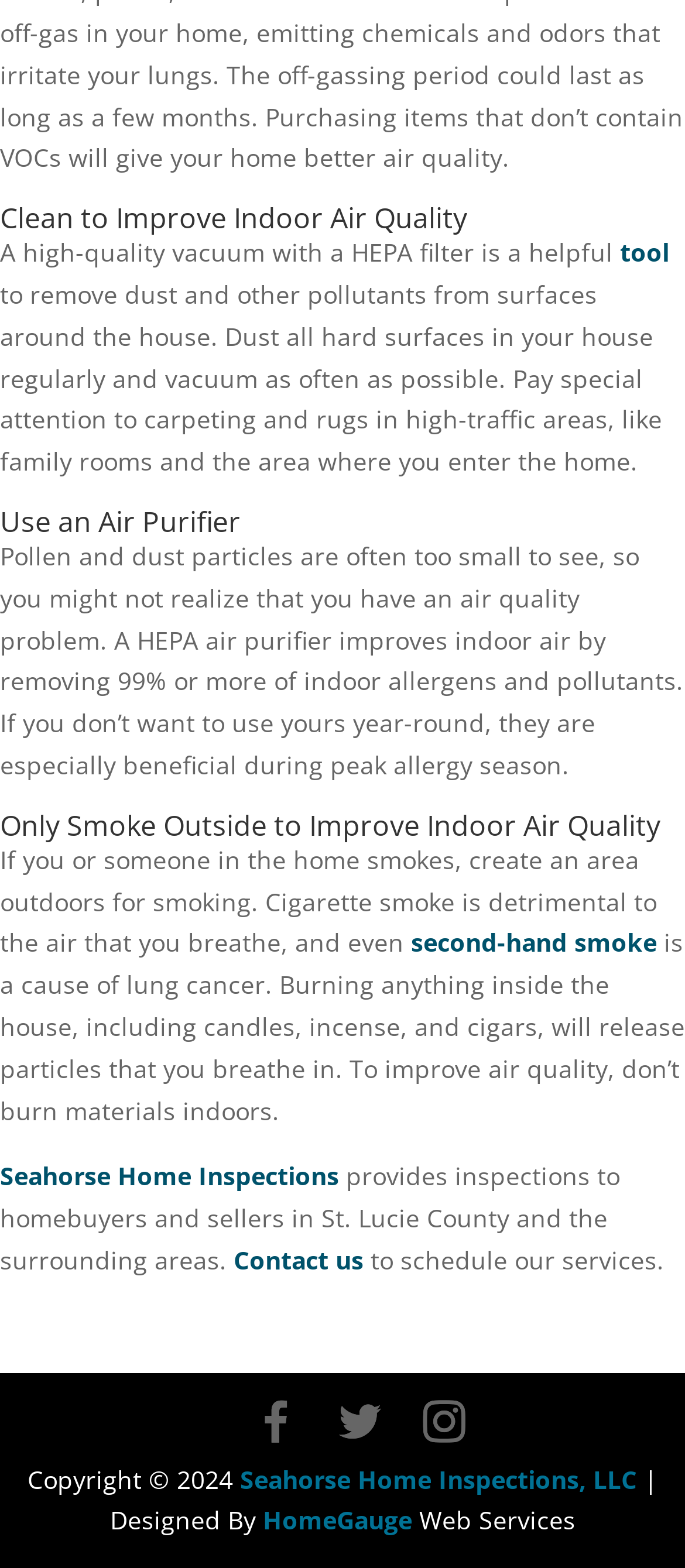What is the name of the company providing home inspections?
With the help of the image, please provide a detailed response to the question.

The webpage mentions that Seahorse Home Inspections provides inspections to homebuyers and sellers in St. Lucie County and the surrounding areas. This is mentioned in the section with the link 'Seahorse Home Inspections'.